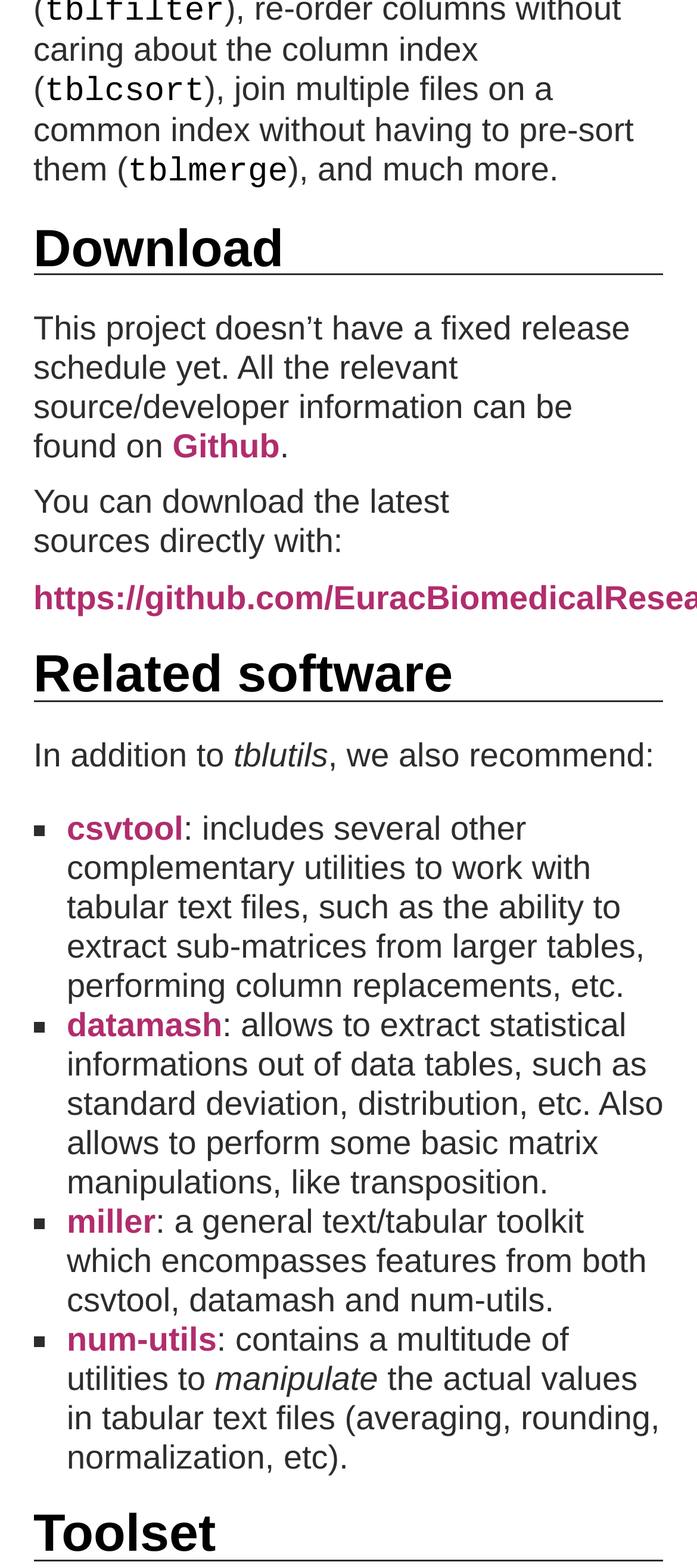Identify the bounding box coordinates of the area that should be clicked in order to complete the given instruction: "Check the toolset". The bounding box coordinates should be four float numbers between 0 and 1, i.e., [left, top, right, bottom].

[0.048, 0.96, 0.31, 0.997]